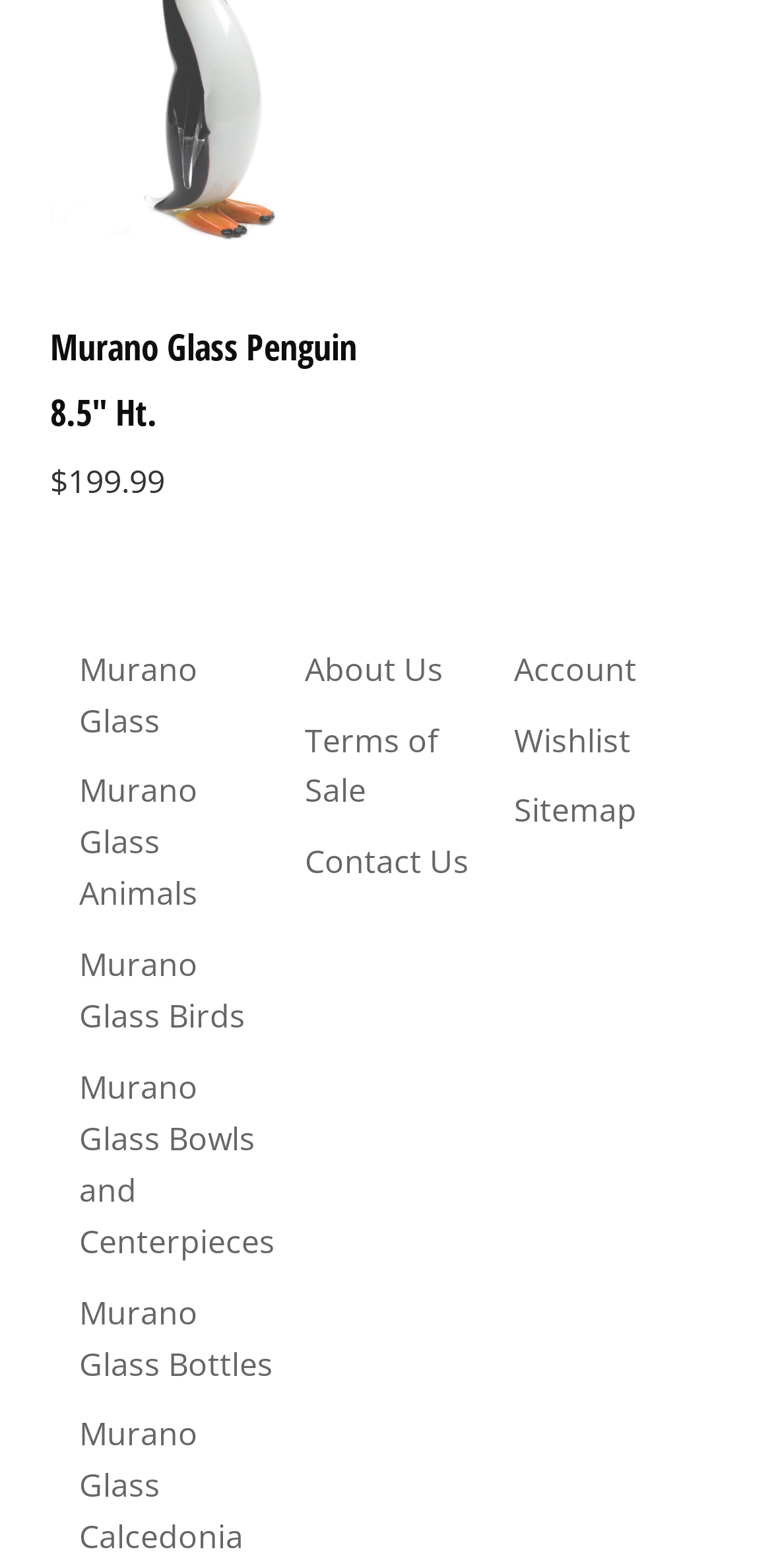What is the name of the product displayed on the webpage?
Answer briefly with a single word or phrase based on the image.

Murano Glass Penguin 8.5" Ht.